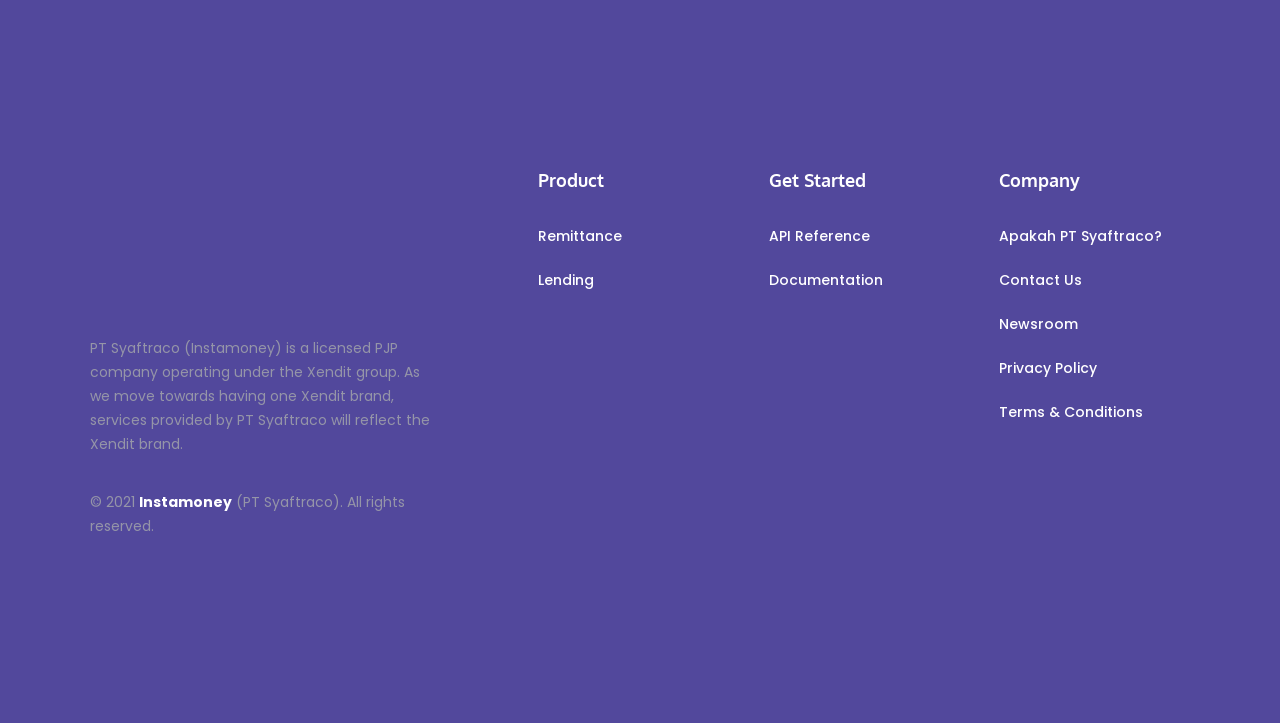Determine the coordinates of the bounding box for the clickable area needed to execute this instruction: "Read the Terms & Conditions".

[0.781, 0.539, 0.93, 0.6]